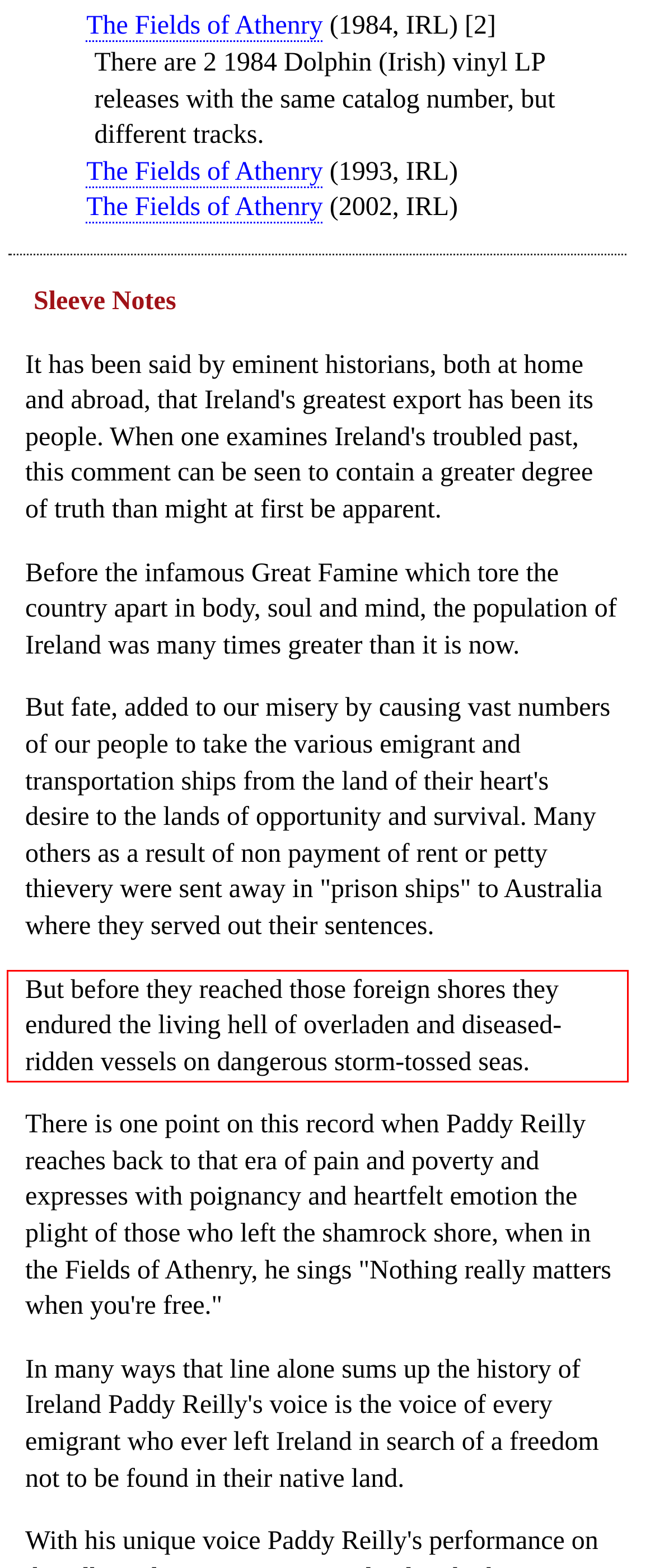You have a webpage screenshot with a red rectangle surrounding a UI element. Extract the text content from within this red bounding box.

But before they reached those foreign shores they endured the living hell of overladen and diseased-ridden vessels on dangerous storm-tossed seas.